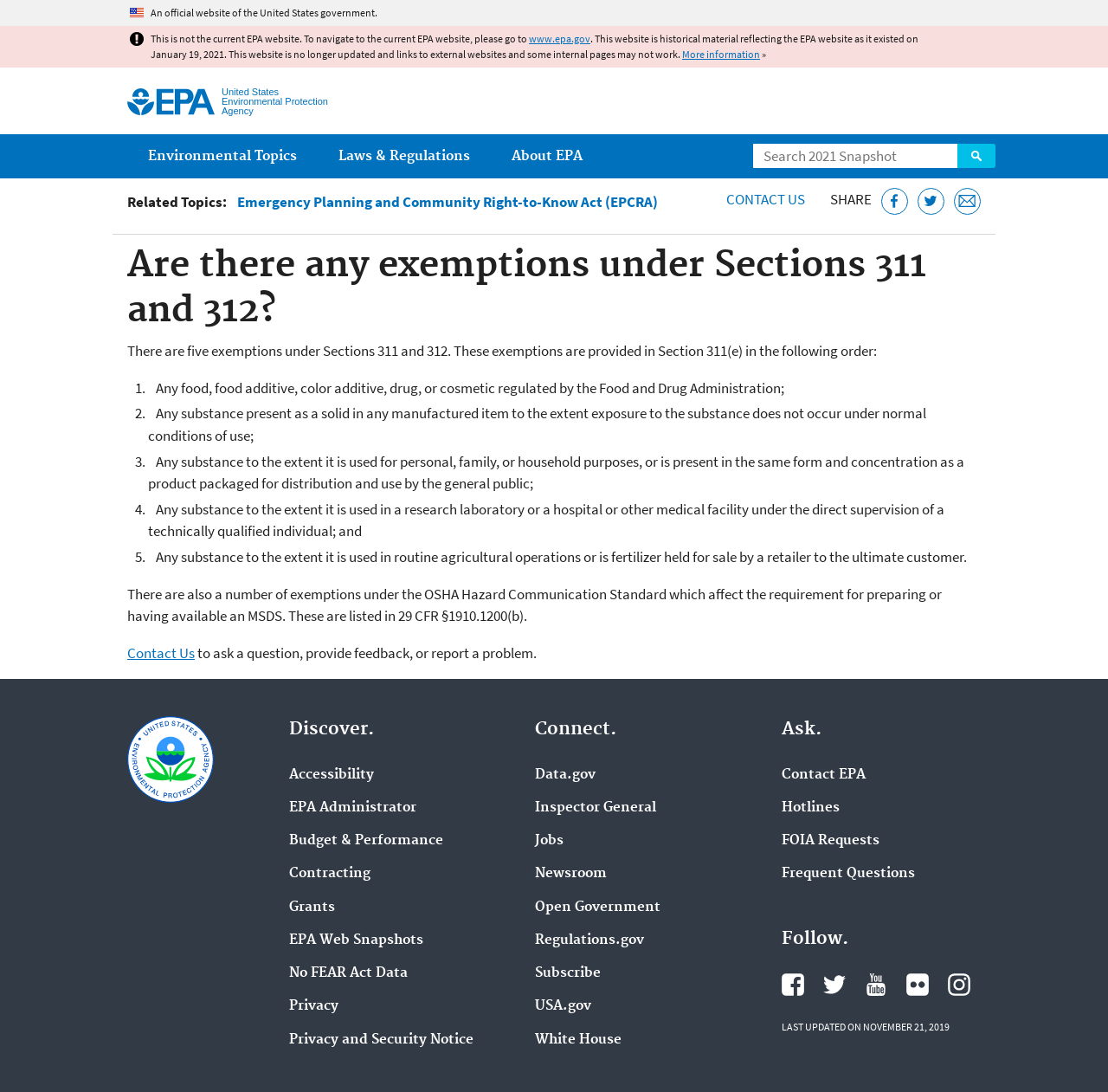Please determine the bounding box coordinates for the element with the description: "Laws and Executive Orders".

[0.287, 0.163, 0.418, 0.203]